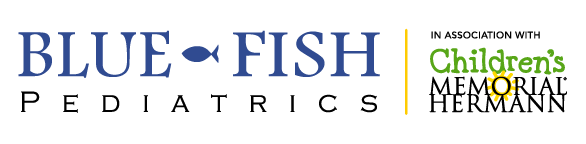Offer a detailed account of the various components present in the image.

This image features the logo of "Blue Fish Pediatrics," highlighting its commitment to pediatric healthcare. The logo prominently displays the name "BLUE FISH" in a bold, blue font, underscored by the word "Pediatrics" in a sleek, modern style. Adjacent to it is the phrase "IN ASSOCIATION WITH" alongside the logo of "Children's Memorial Hermann," indicating a partnership focused on child health services. The combination of these elements reflects a professional and caring approach to pediatric care, reinforcing the importance of collaboration in providing quality healthcare for children.